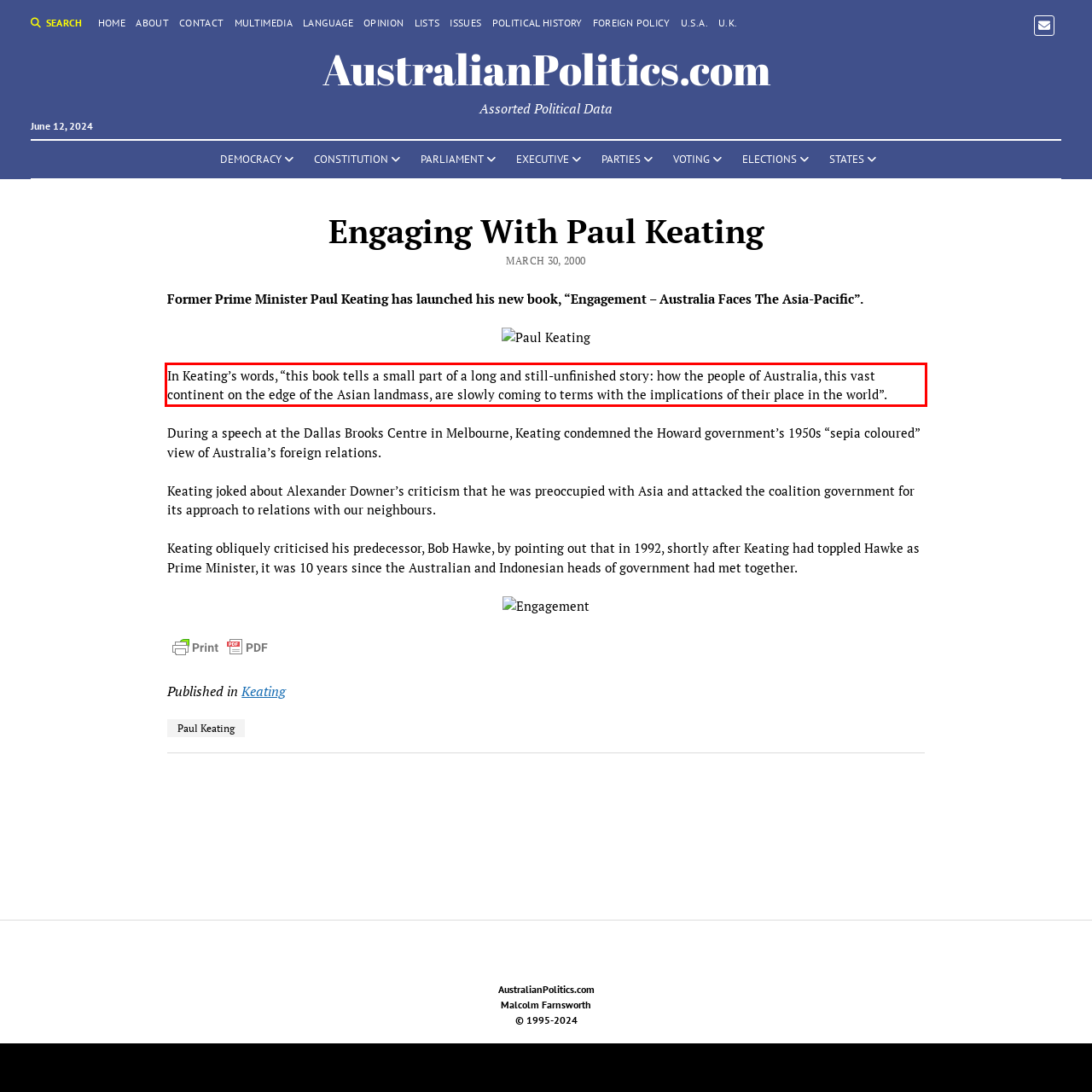In the screenshot of the webpage, find the red bounding box and perform OCR to obtain the text content restricted within this red bounding box.

In Keating’s words, “this book tells a small part of a long and still-unfinished story: how the people of Australia, this vast continent on the edge of the Asian landmass, are slowly coming to terms with the implications of their place in the world”.